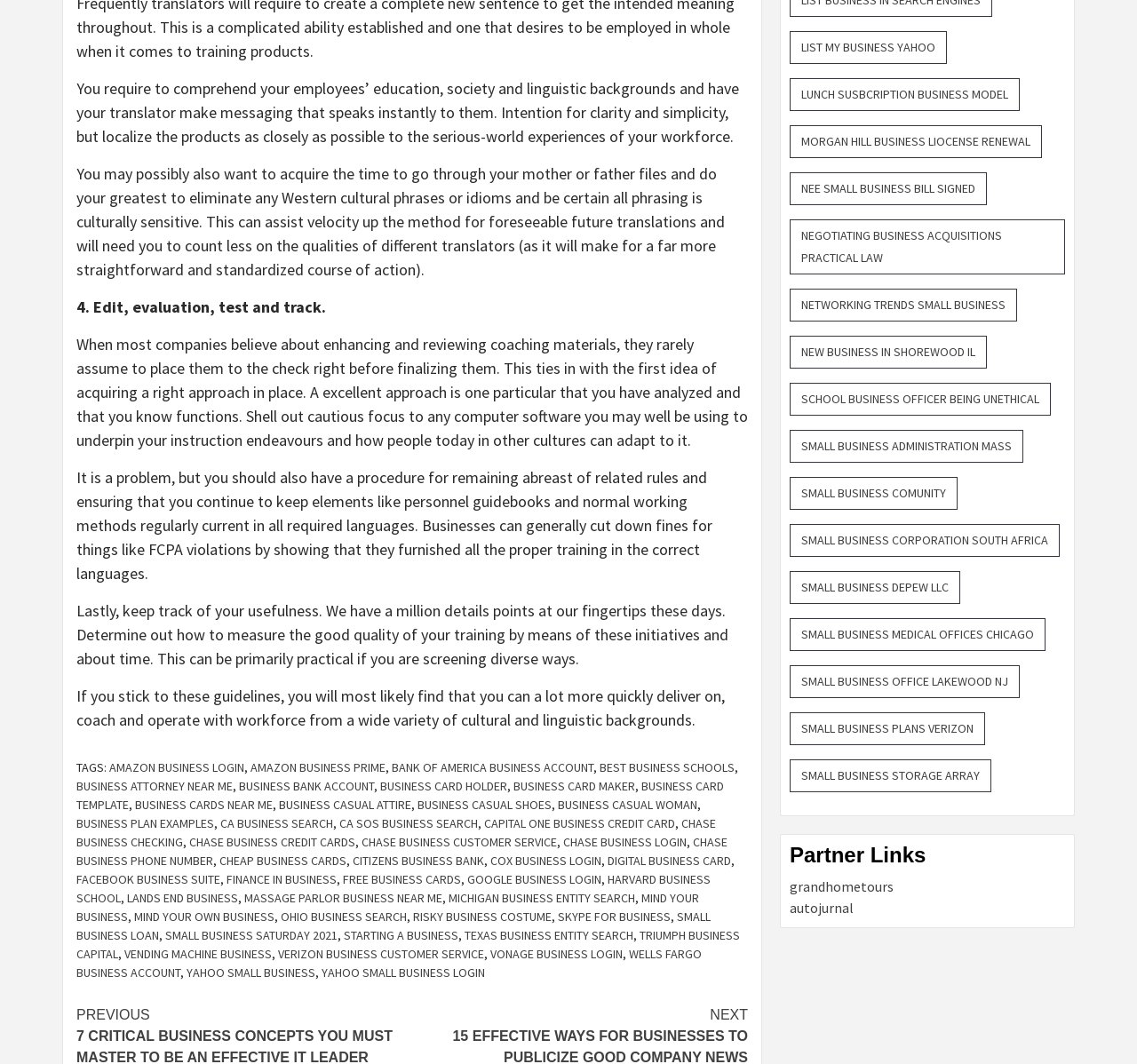Could you highlight the region that needs to be clicked to execute the instruction: "Click on 'SMALL BUSINESS LOAN'"?

[0.067, 0.854, 0.625, 0.886]